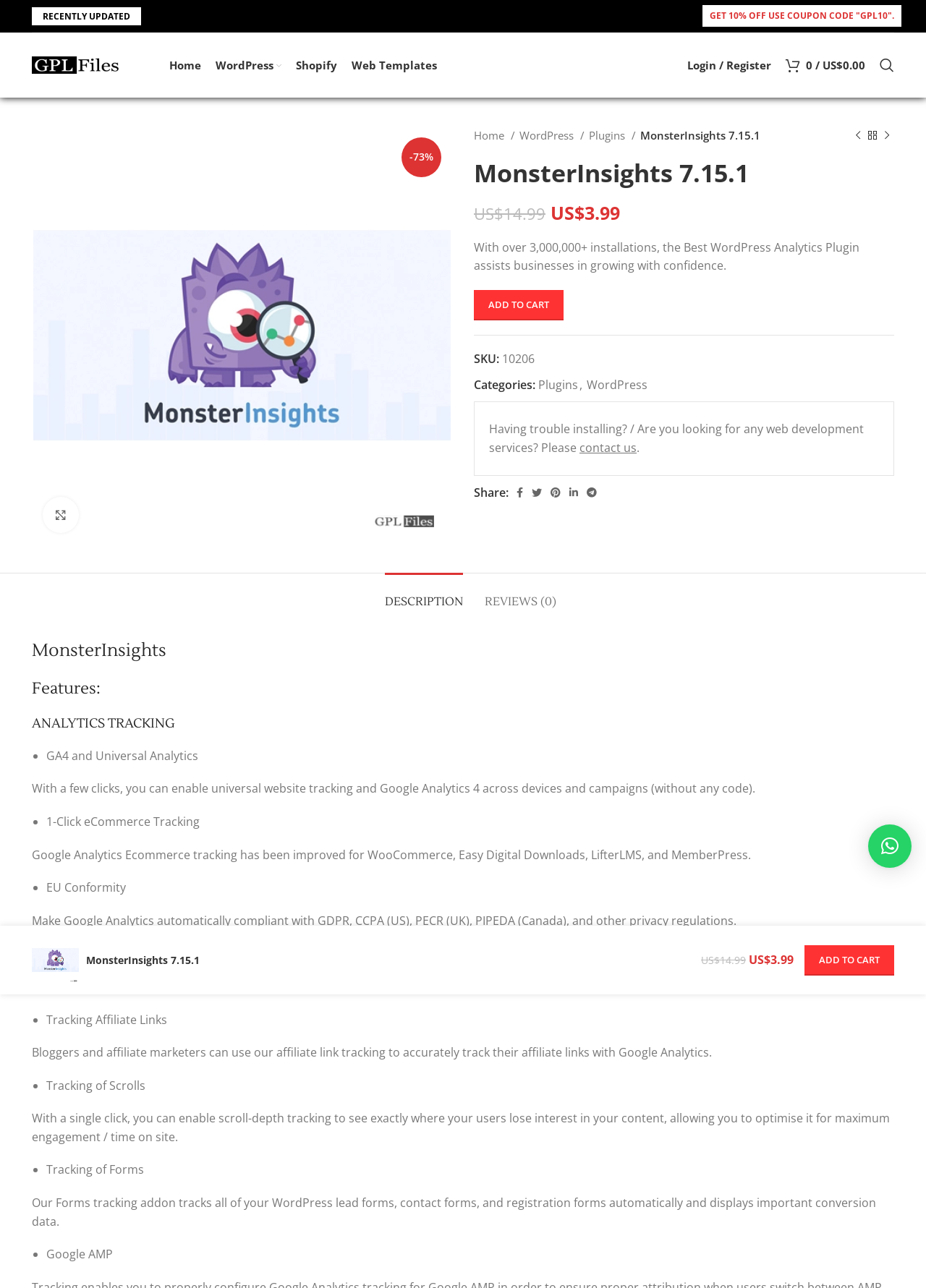Give a one-word or short phrase answer to the question: 
How many installations does the plugin have?

3,000,000+